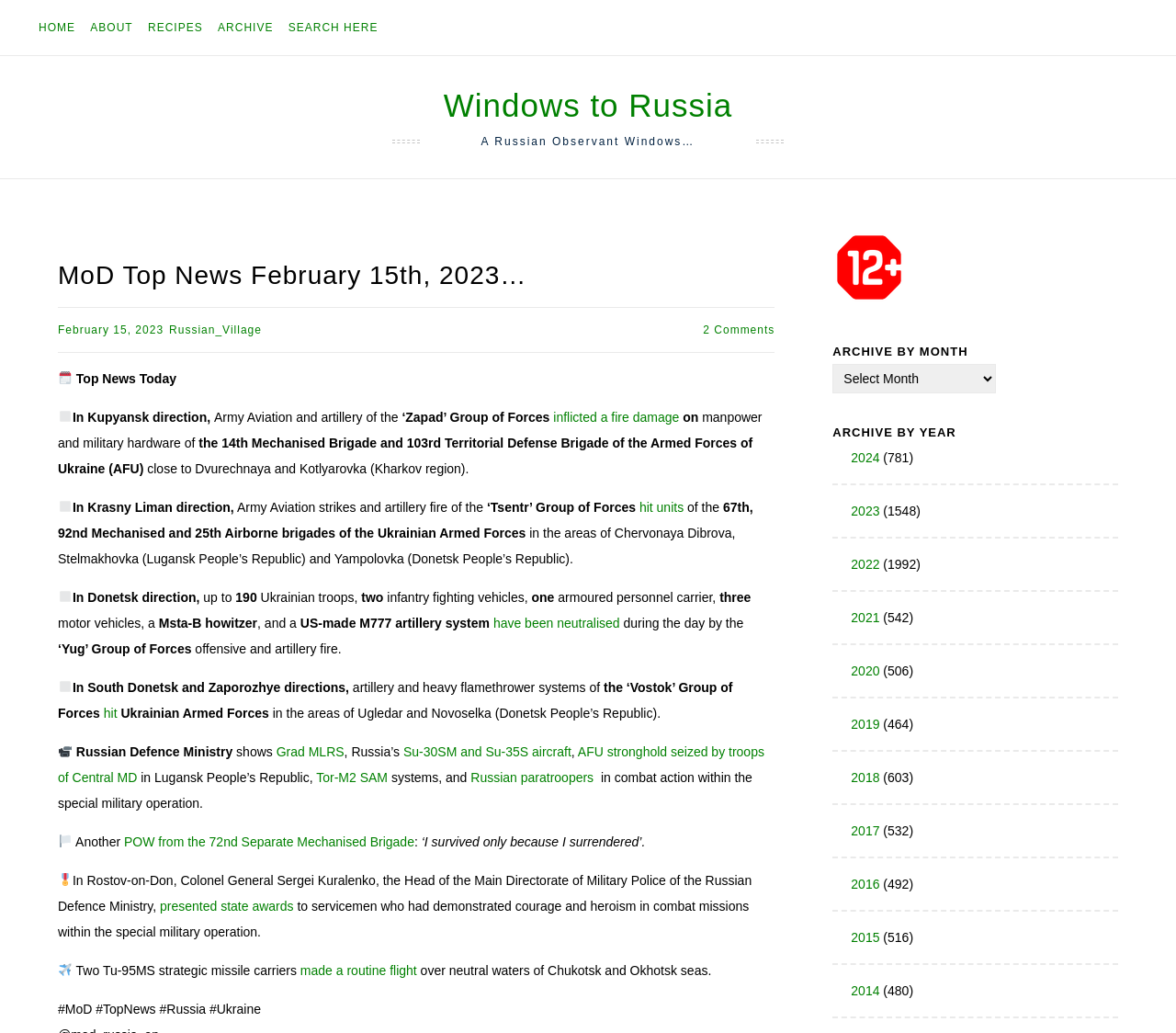What is the headline of the webpage?

MoD Top News February 15th, 2023…